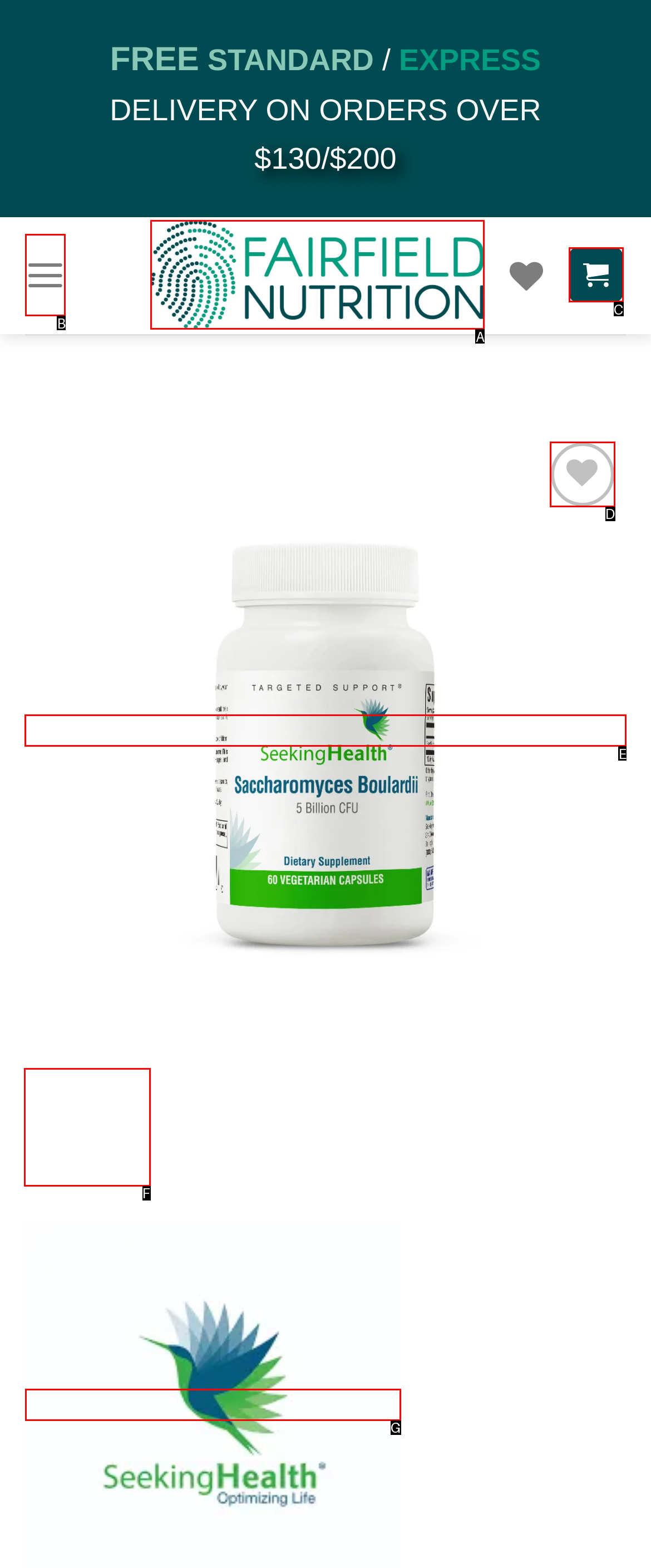Given the description: aria-label="Menu", identify the HTML element that fits best. Respond with the letter of the correct option from the choices.

B